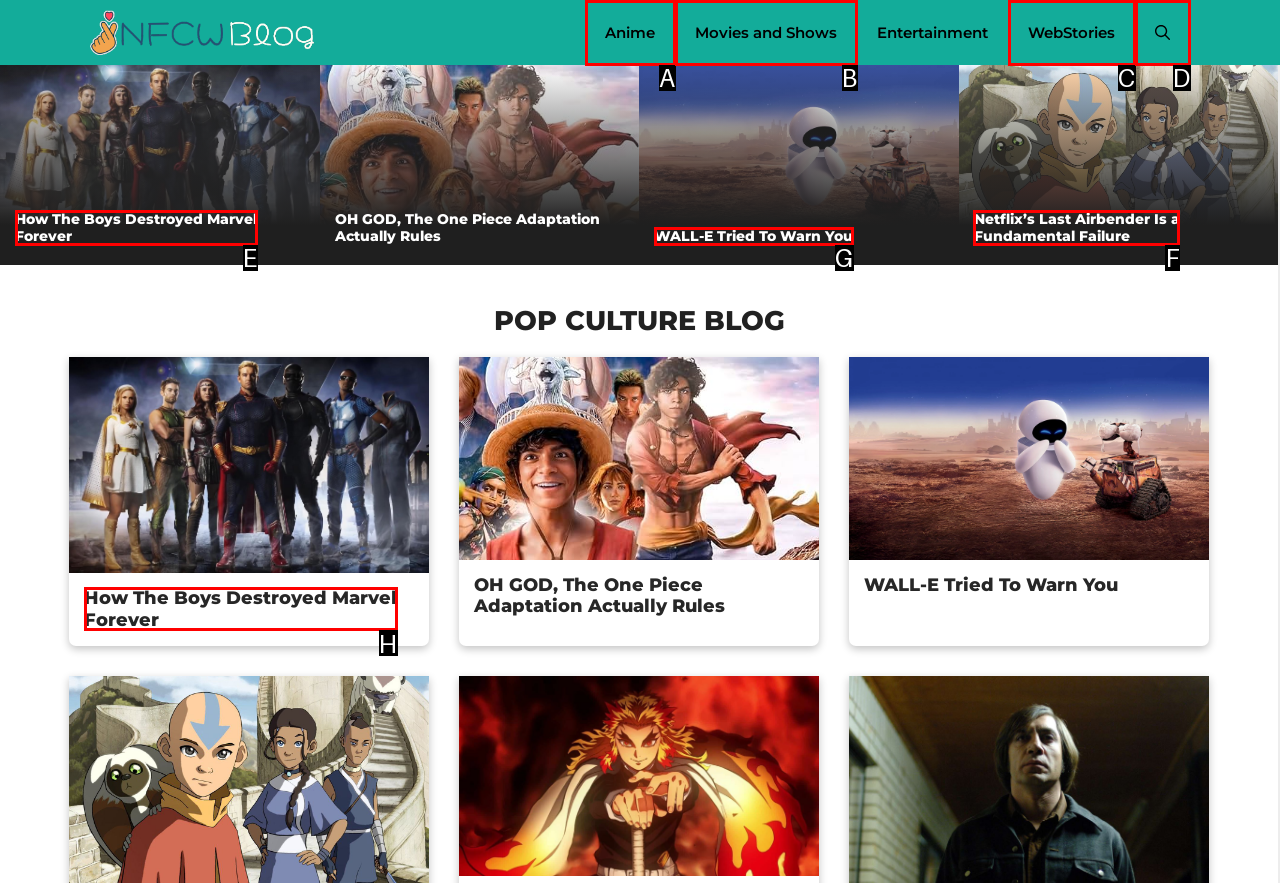Which HTML element should be clicked to perform the following task: Search for something
Reply with the letter of the appropriate option.

D